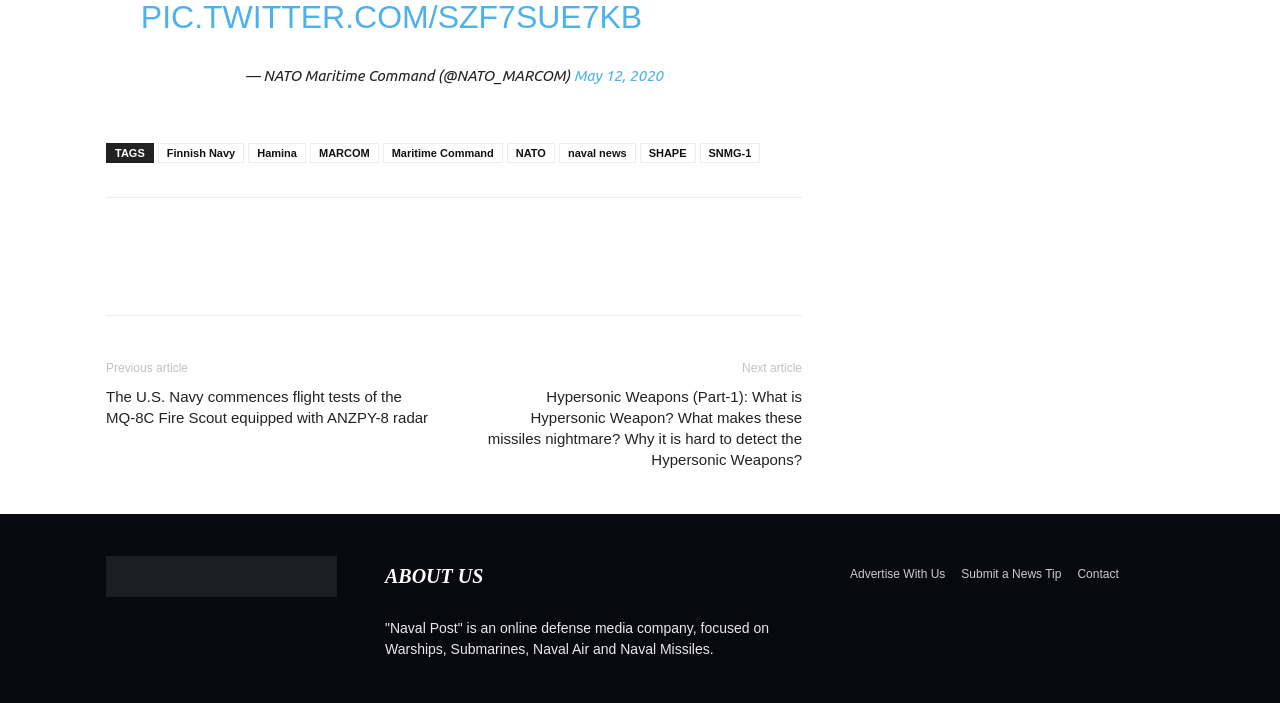Please mark the clickable region by giving the bounding box coordinates needed to complete this instruction: "Click on the 'Advertise With Us' link".

[0.664, 0.802, 0.739, 0.83]